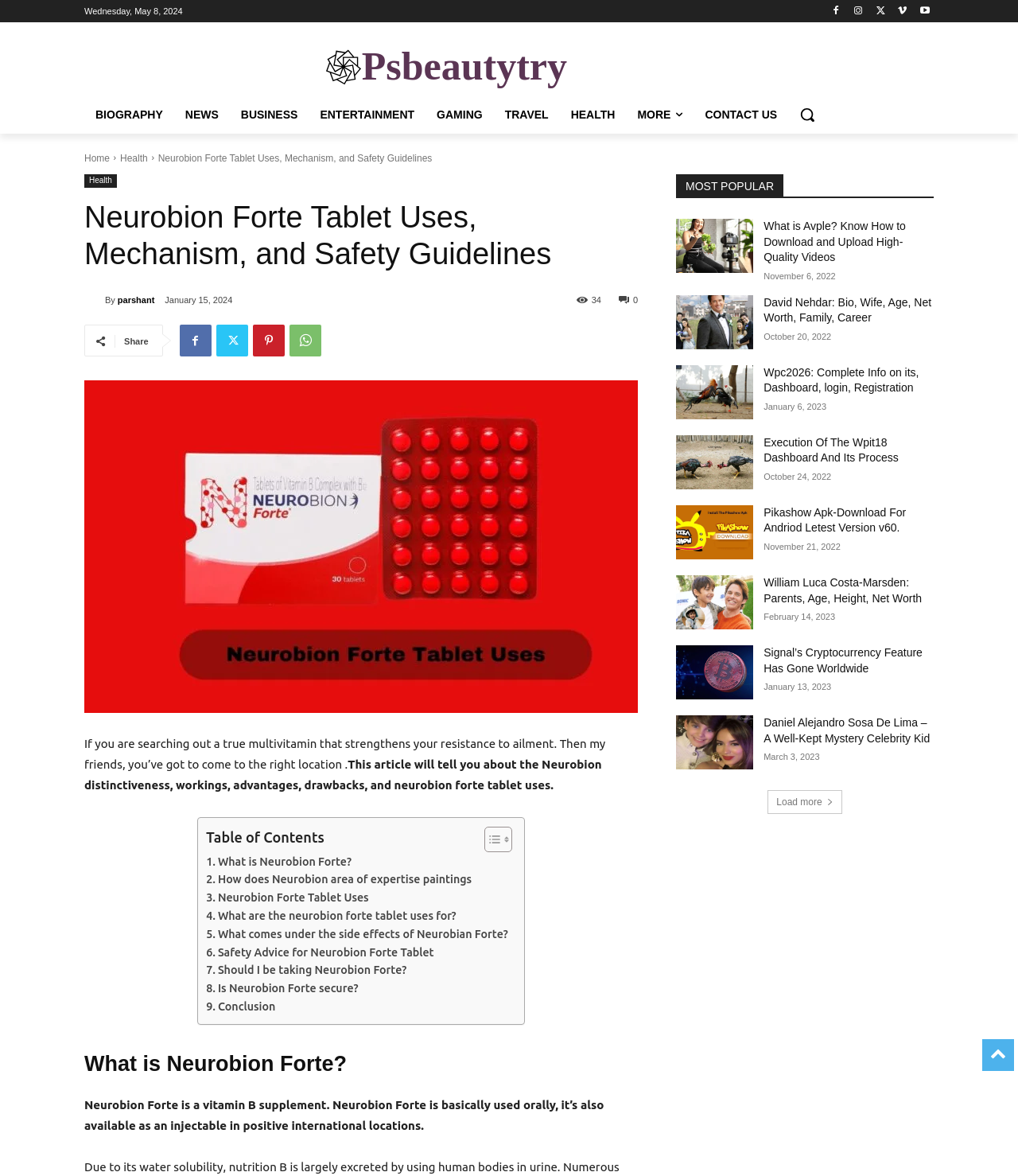How many links are there in the 'MOST POPULAR' section?
Could you give a comprehensive explanation in response to this question?

I counted the number of links in the 'MOST POPULAR' section by looking at the links with headings 'What is Avple? Know How to Download and Upload High-Quality Videos', 'David Nehdar: Bio, Wife, Age, Net Worth, Family, Career', 'Wpc2026: Complete Info on its, Dashboard, login, Registration', and 'Execution Of The Wpit18 Dashboard And Its Process'.